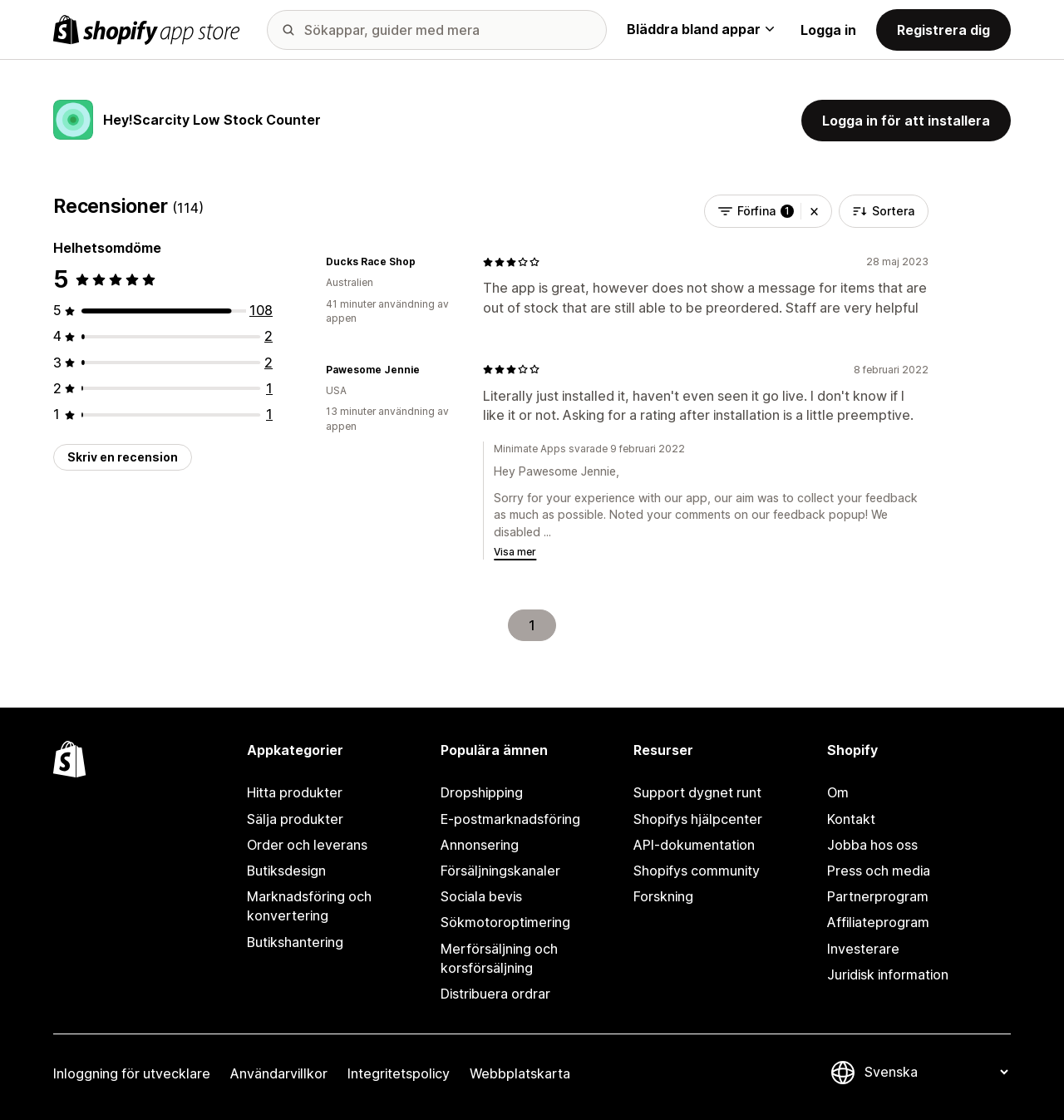Show the bounding box coordinates for the element that needs to be clicked to execute the following instruction: "Search for apps". Provide the coordinates in the form of four float numbers between 0 and 1, i.e., [left, top, right, bottom].

[0.251, 0.009, 0.57, 0.044]